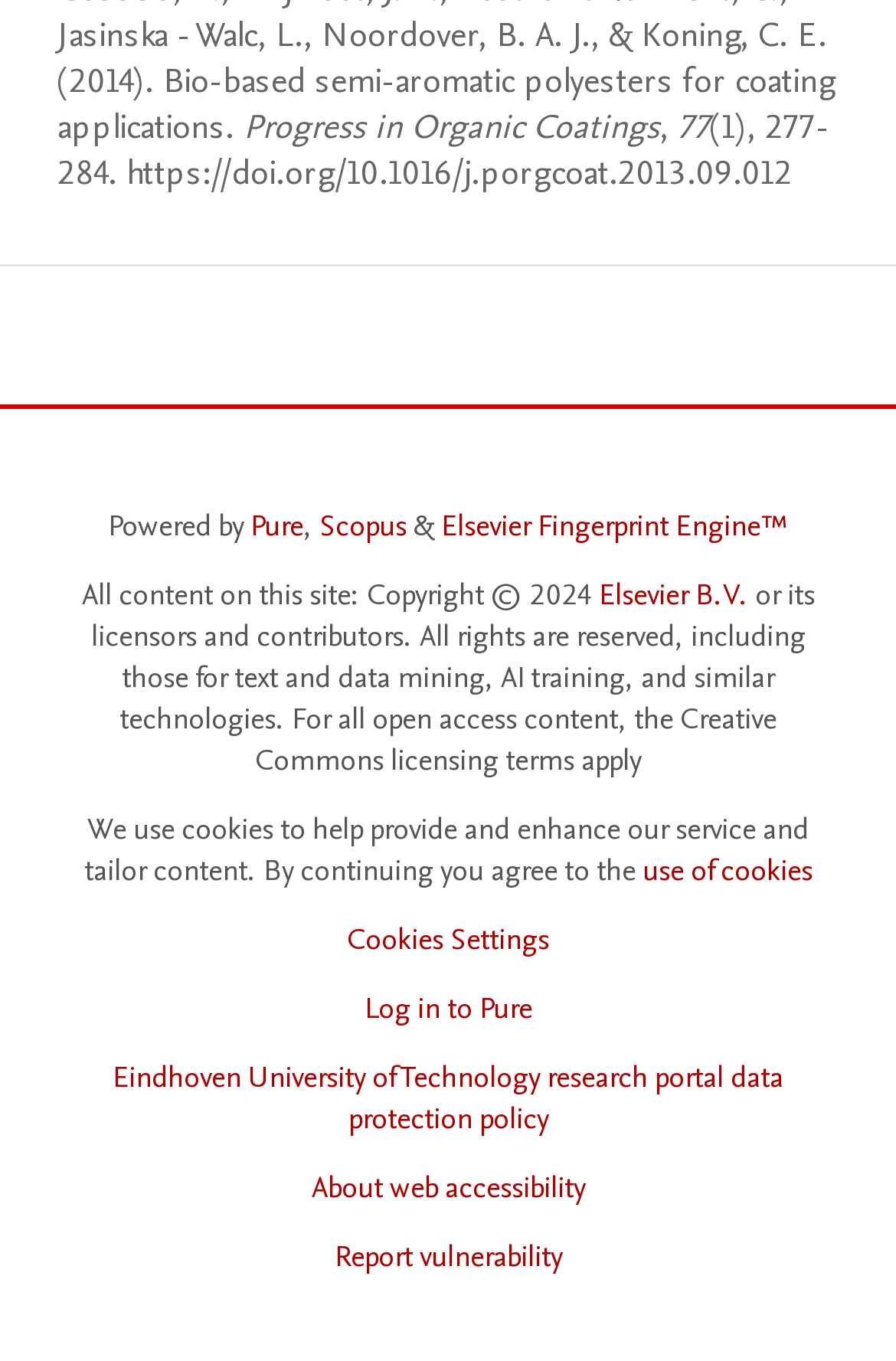Could you highlight the region that needs to be clicked to execute the instruction: "Log in to Pure"?

[0.406, 0.725, 0.594, 0.756]